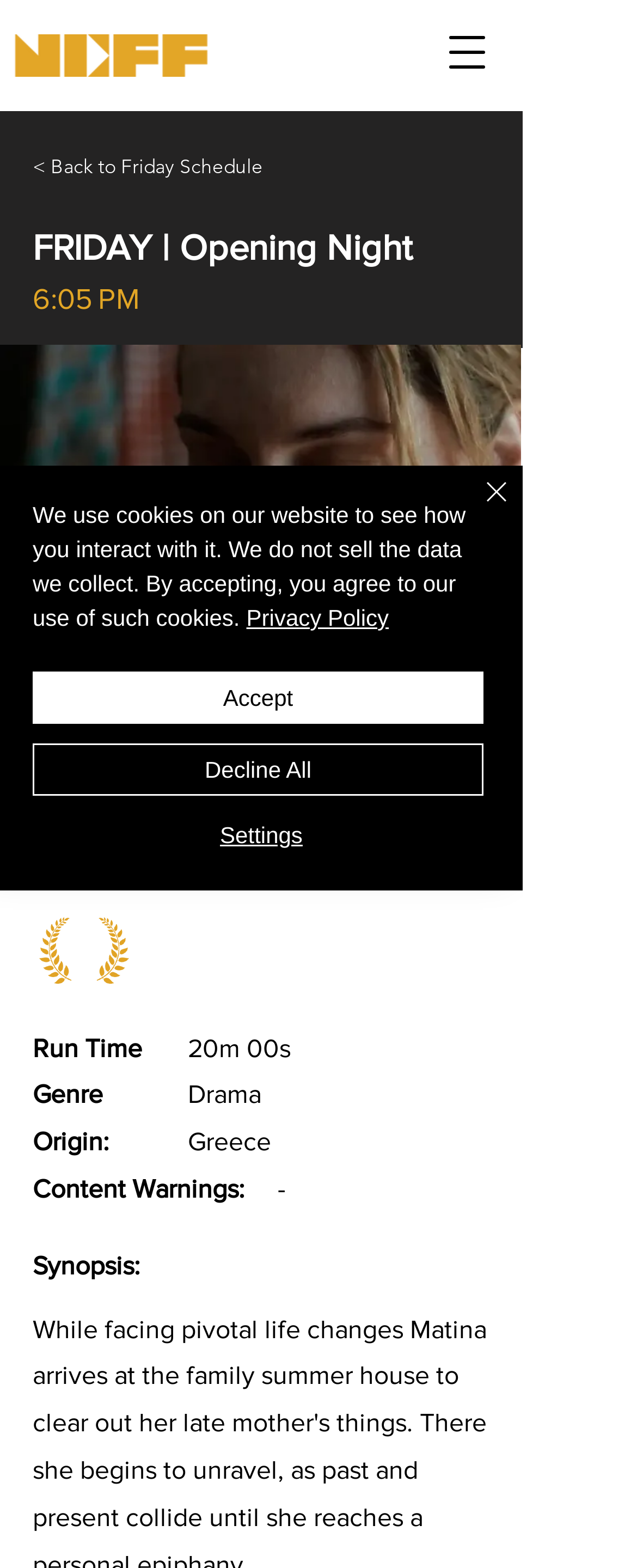What is the runtime of the short film?
Analyze the image and provide a thorough answer to the question.

The runtime of the short film can be found in the static text element with the text '20m 00s' located below the 'Run Time' label.